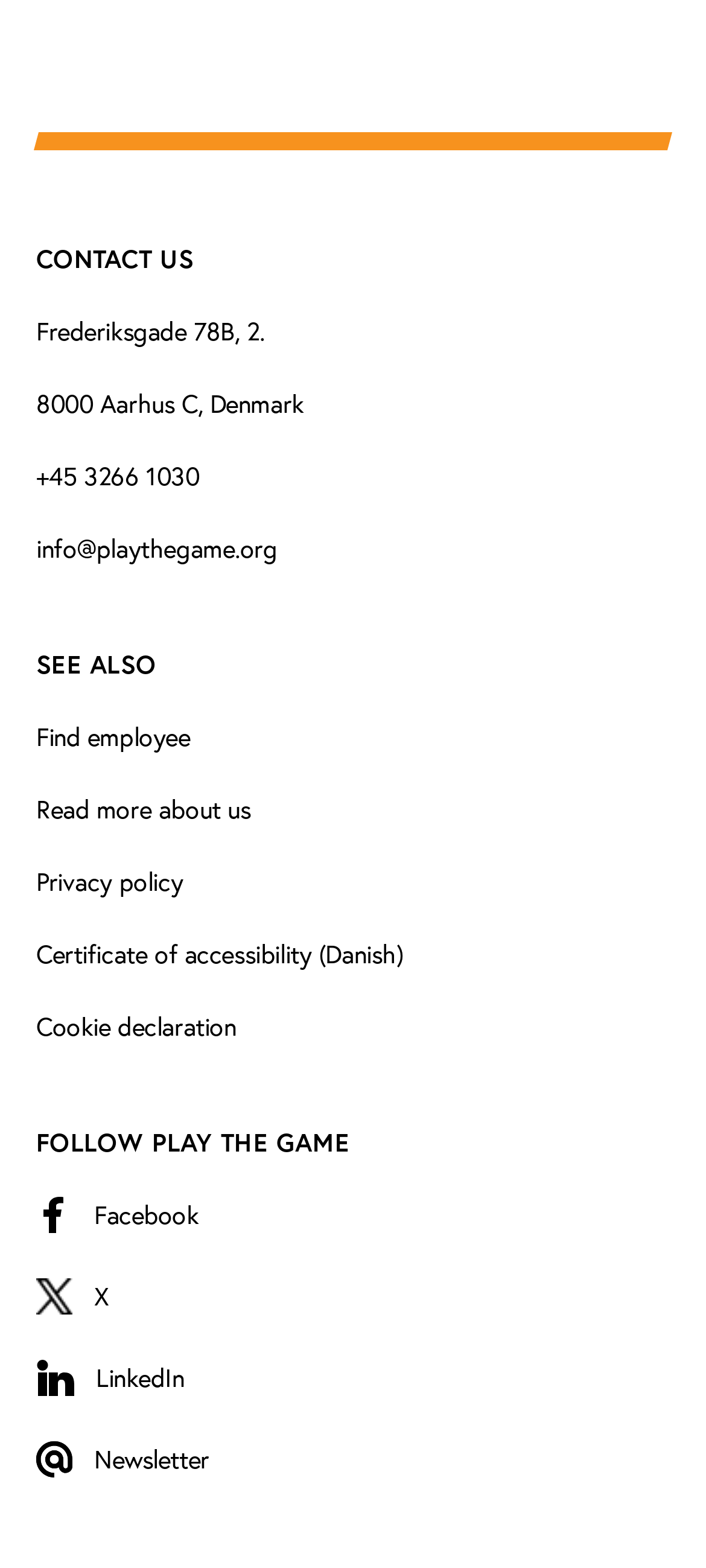Identify the bounding box coordinates of the region that needs to be clicked to carry out this instruction: "Subscribe to the newsletter". Provide these coordinates as four float numbers ranging from 0 to 1, i.e., [left, top, right, bottom].

[0.051, 0.917, 0.949, 0.945]